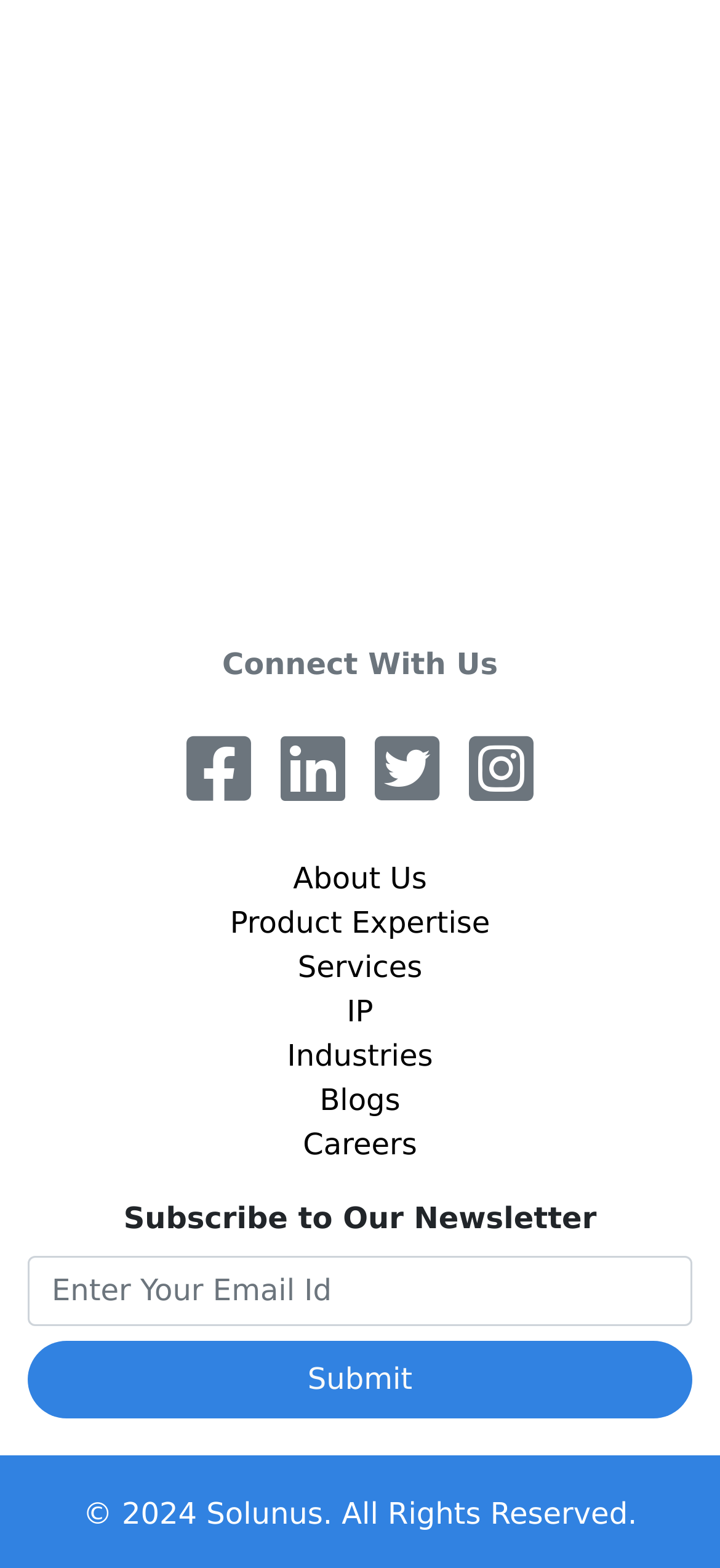Refer to the image and offer a detailed explanation in response to the question: How many menu items are there?

I counted the number of menu items by looking at the links listed vertically. There are seven menu items: 'About Us', 'Product Expertise', 'Services', 'IP', 'Industries', 'Blogs', and 'Careers'.